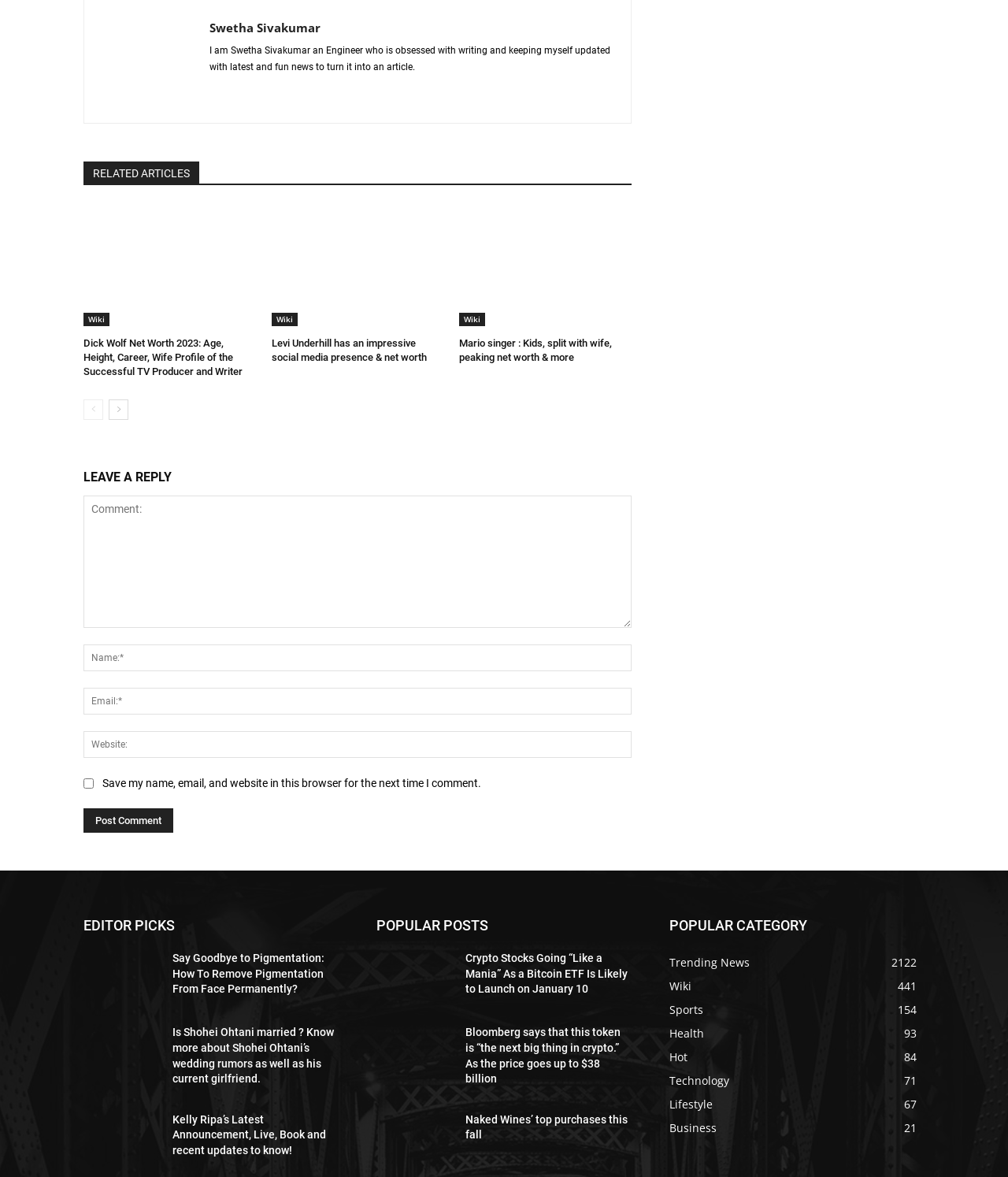Please identify the bounding box coordinates of the region to click in order to complete the task: "View Trending News". The coordinates must be four float numbers between 0 and 1, specified as [left, top, right, bottom].

[0.664, 0.811, 0.744, 0.824]